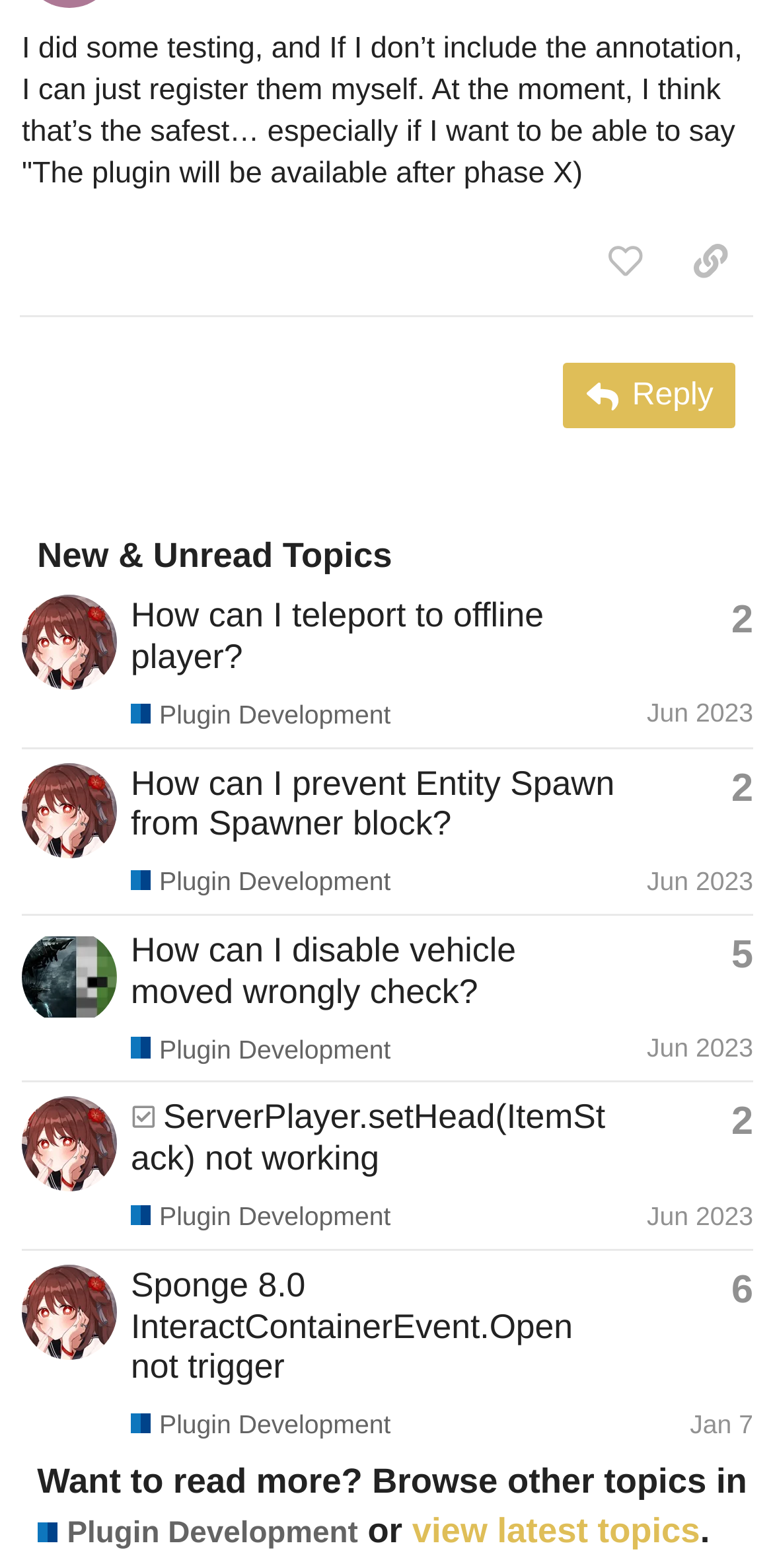Use a single word or phrase to answer the question: What is the title of the section that lists topics?

New & Unread Topics